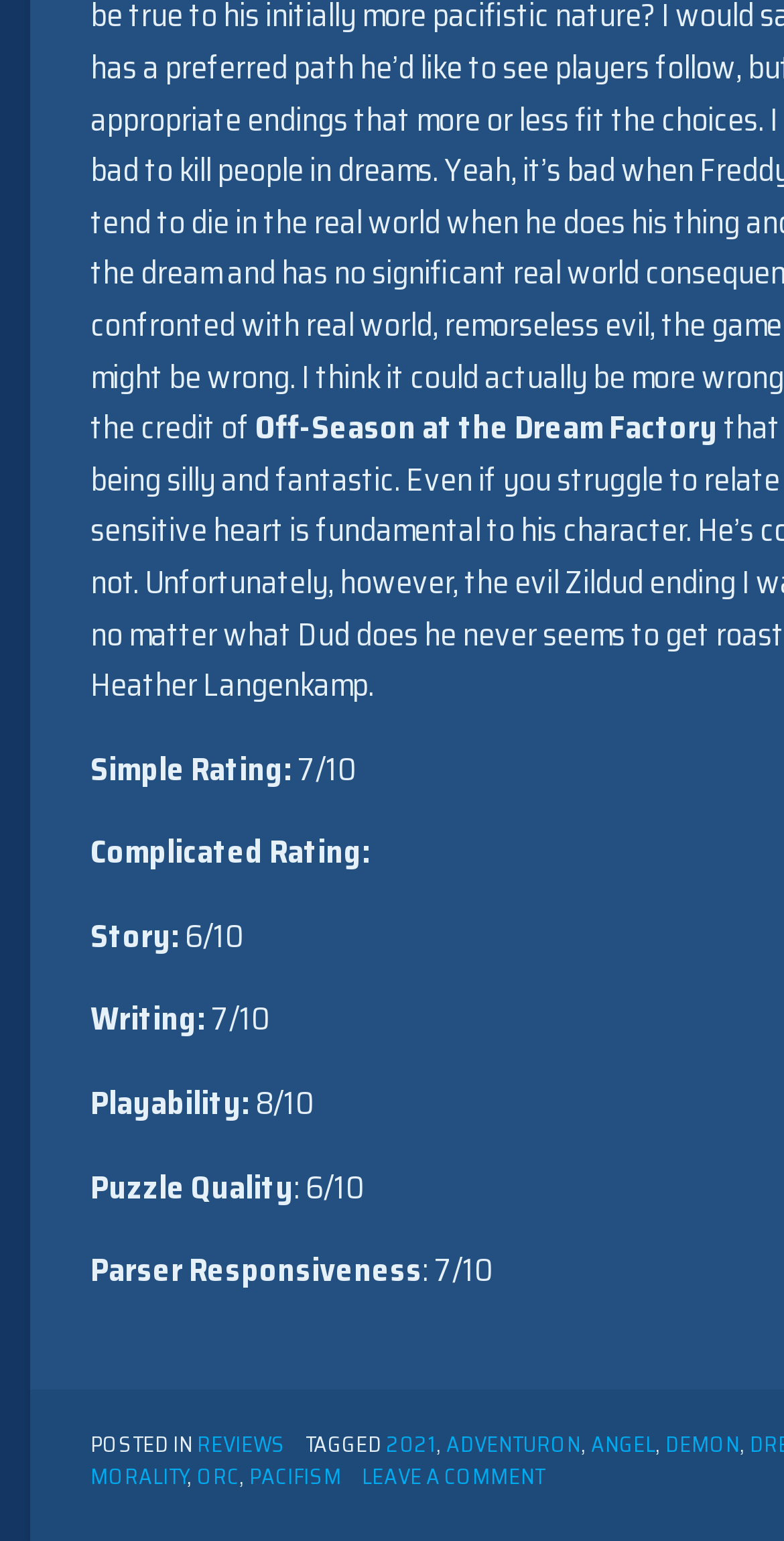What is the name of the game being reviewed?
Please utilize the information in the image to give a detailed response to the question.

The name of the game being reviewed can be found in the link labeled 'LEAVE A COMMENT ON OFF-SEASON AT THE DREAM FACTORY BY CARROLL LEWIS (2021)'.